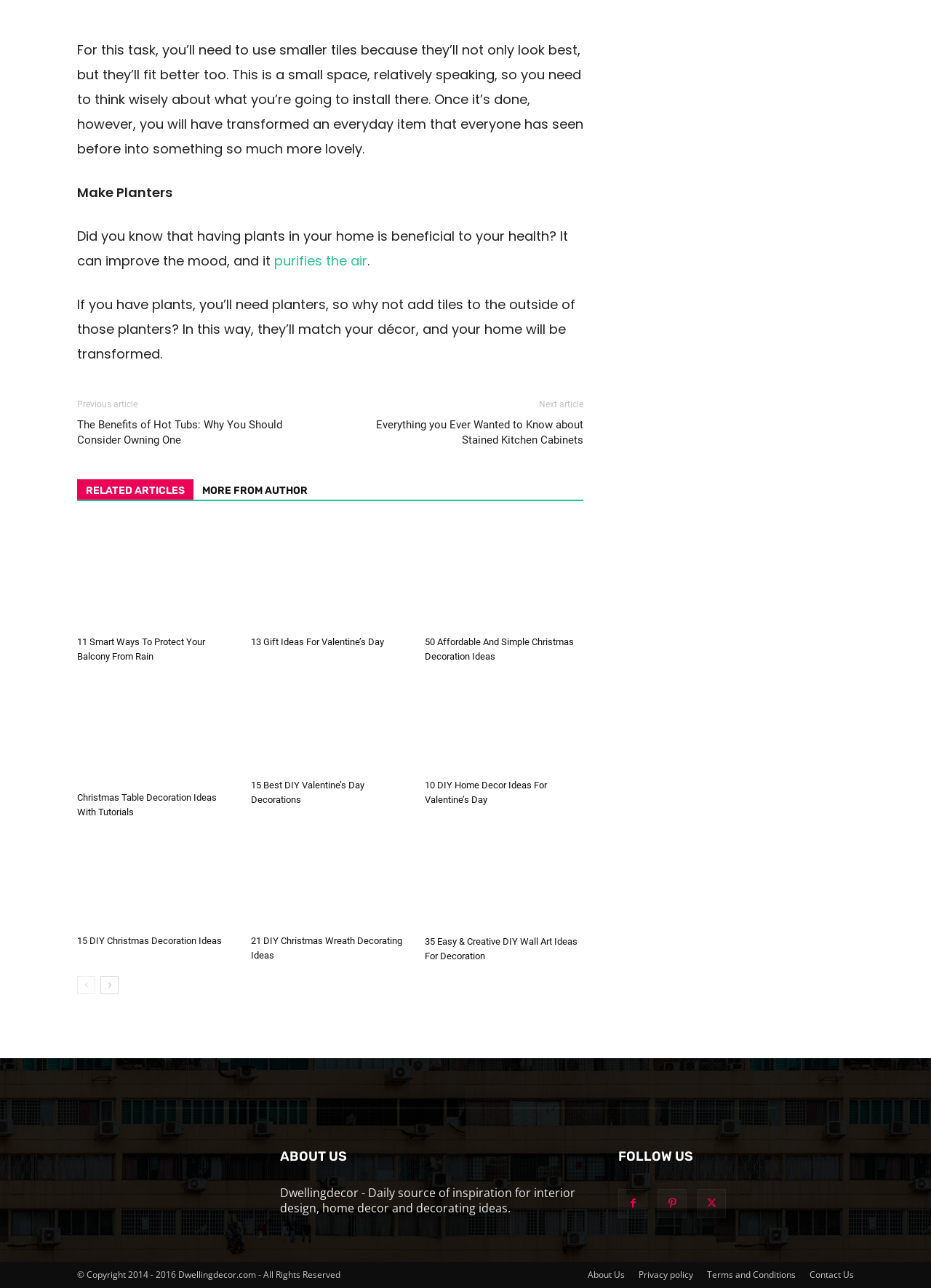Please provide the bounding box coordinates for the element that needs to be clicked to perform the instruction: "Read the 'All Posts' blog". The coordinates must consist of four float numbers between 0 and 1, formatted as [left, top, right, bottom].

None